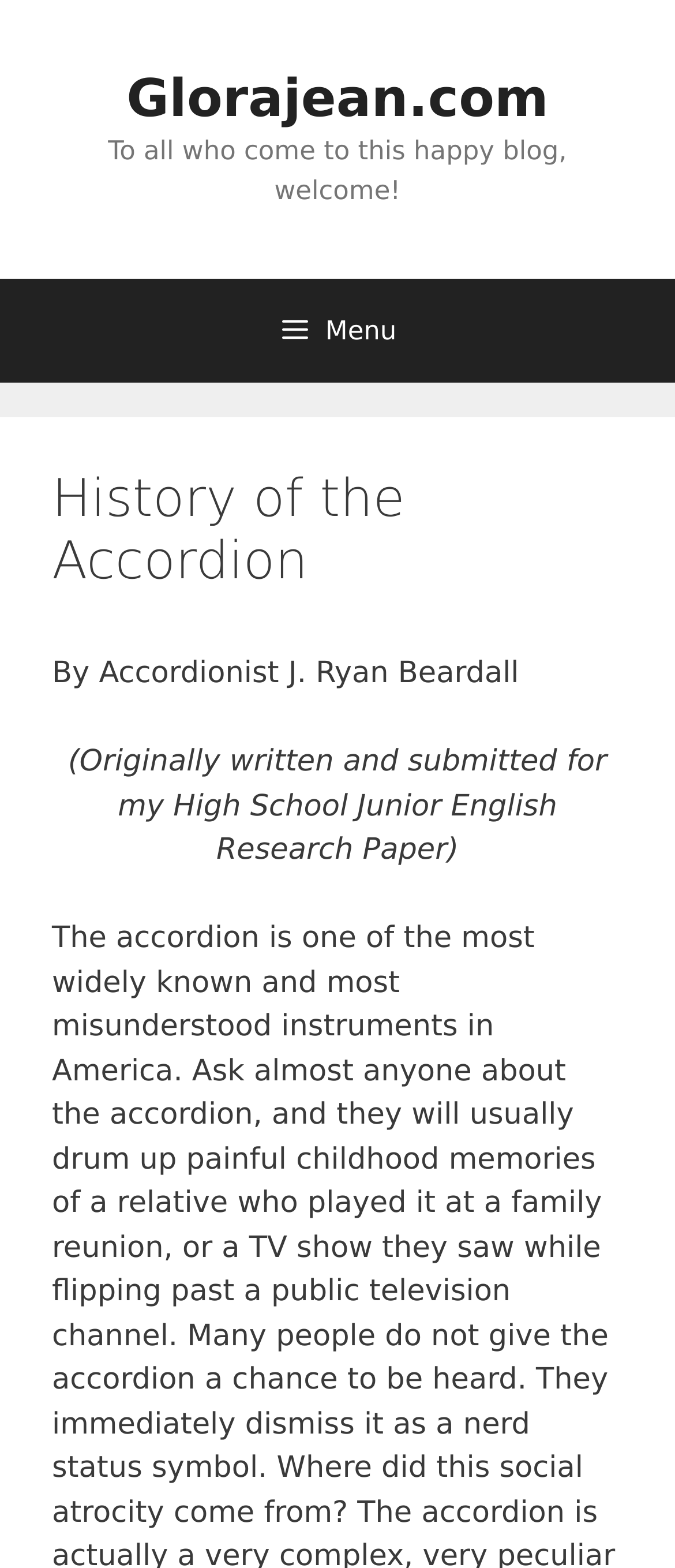Given the element description "Glorajean.com" in the screenshot, predict the bounding box coordinates of that UI element.

[0.187, 0.044, 0.813, 0.083]